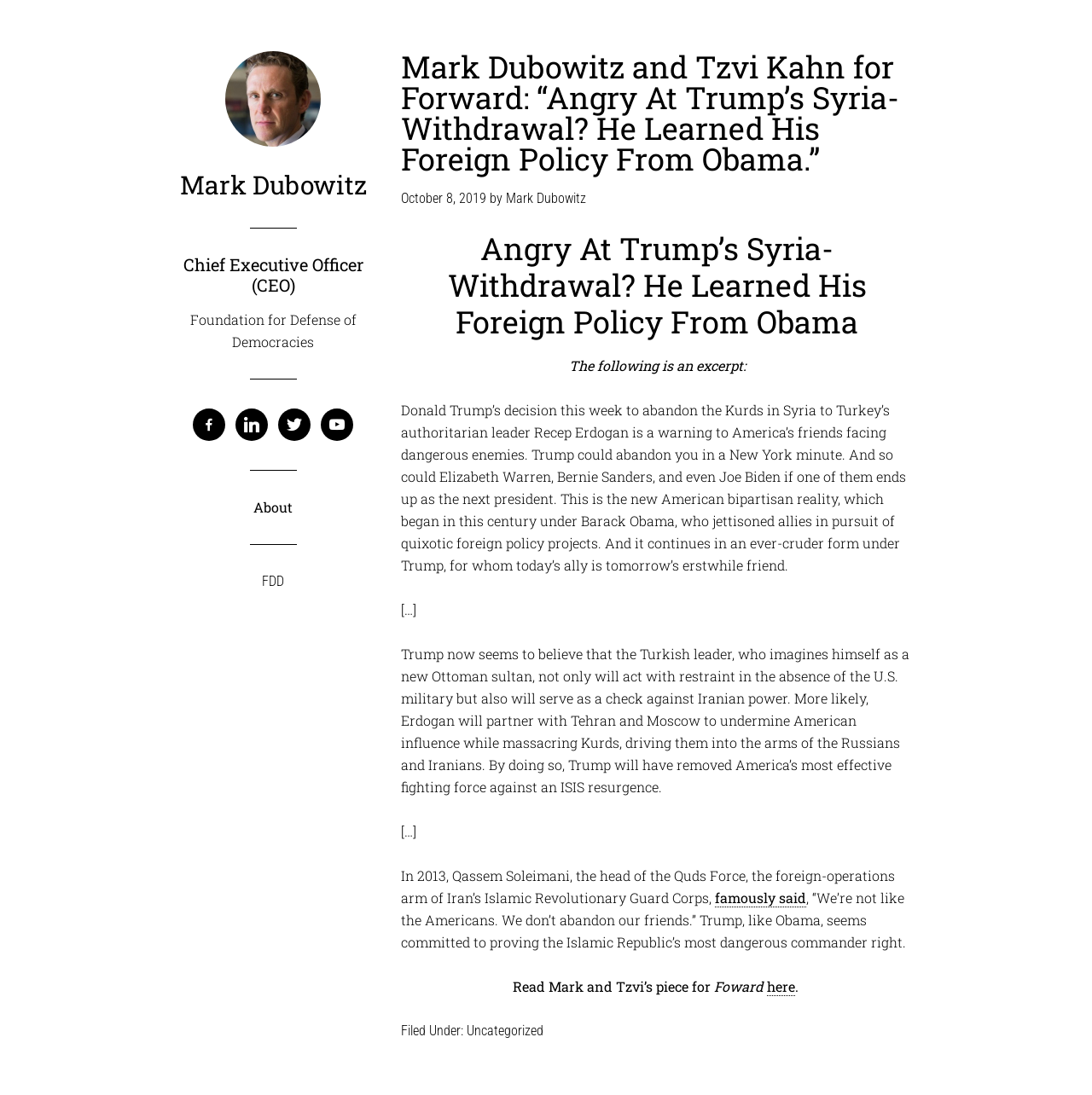Please indicate the bounding box coordinates of the element's region to be clicked to achieve the instruction: "Check the author's social media on Facebook". Provide the coordinates as four float numbers between 0 and 1, i.e., [left, top, right, bottom].

[0.177, 0.378, 0.206, 0.394]